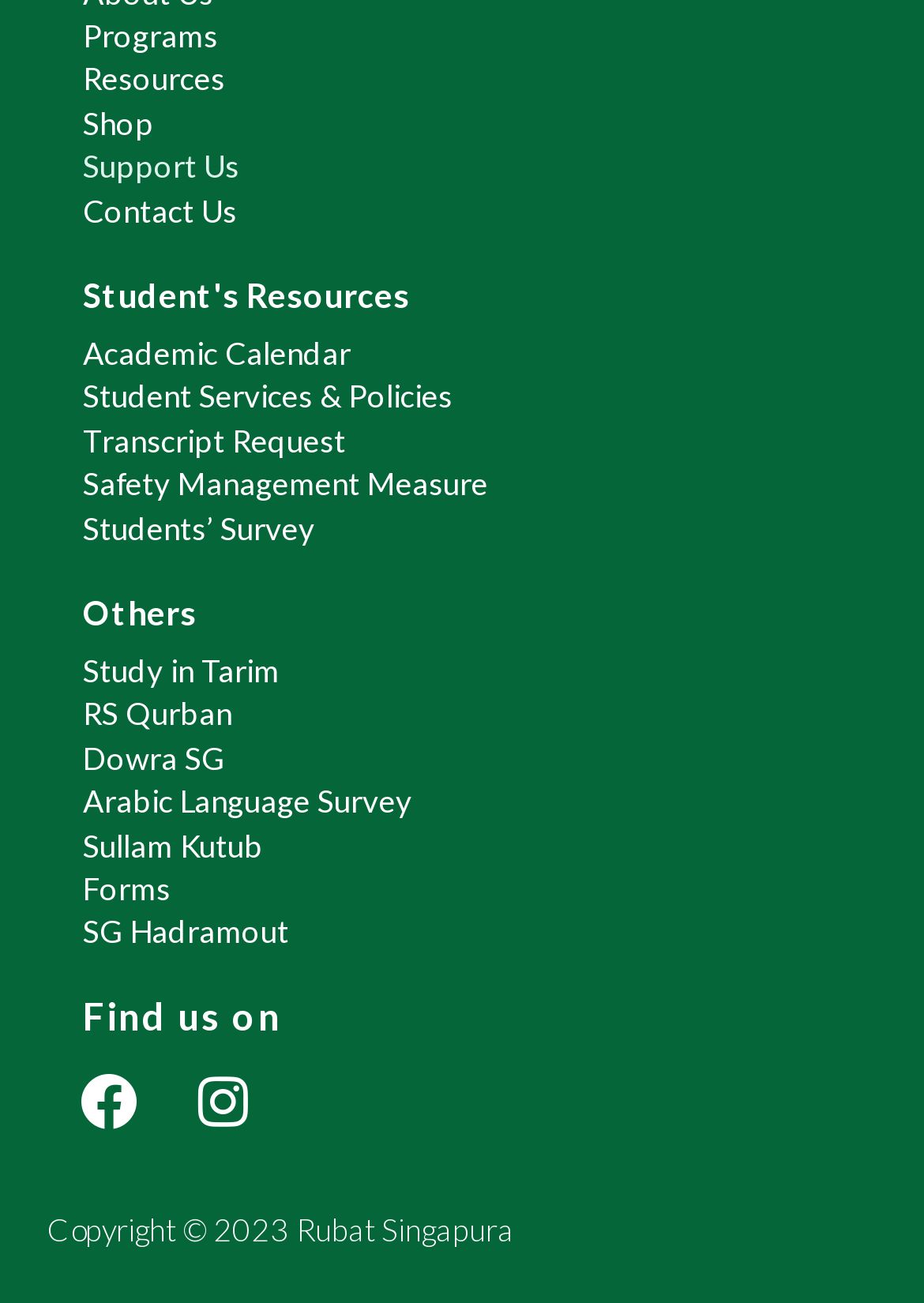From the webpage screenshot, predict the bounding box coordinates (top-left x, top-left y, bottom-right x, bottom-right y) for the UI element described here: Dowra SG

[0.051, 0.565, 0.949, 0.598]